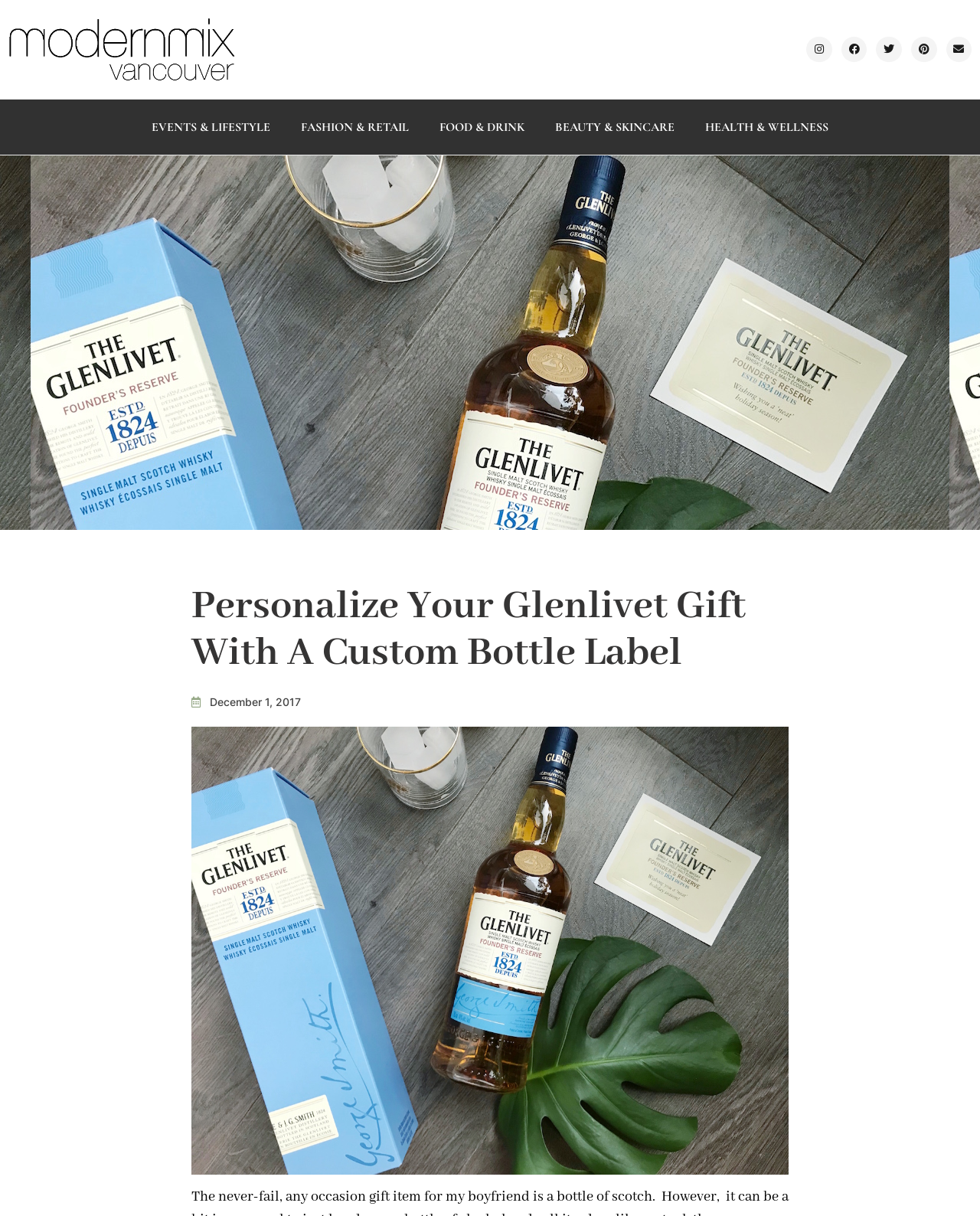Elaborate on the information and visuals displayed on the webpage.

The webpage appears to be an article or blog post about personalizing a Glenlivet gift with a custom bottle label. At the top left of the page, there is a link with no text. On the top right, there are five social media links, including Instagram, Facebook, Twitter, Pinterest, and an envelope icon, which are aligned horizontally and close to each other.

Below the social media links, there are five category links, including EVENTS & LIFESTYLE, FASHION & RETAIL, FOOD & DRINK, BEAUTY & SKINCARE, and HEALTH & WELLNESS, which are also aligned horizontally and take up a significant portion of the top section of the page.

The main content of the page starts with a heading that reads "Personalize Your Glenlivet Gift With A Custom Bottle Label", which is centered and takes up a significant portion of the page. Below the heading, there is a link with the text "December 1, 2017", which is positioned to the left of the page.

The meta description suggests that the article is about Glenlivet offering personalized labels with the purchase of a bottle of Glenlivet Founder's Reserve or any of the 12-year bottles during the holiday season.